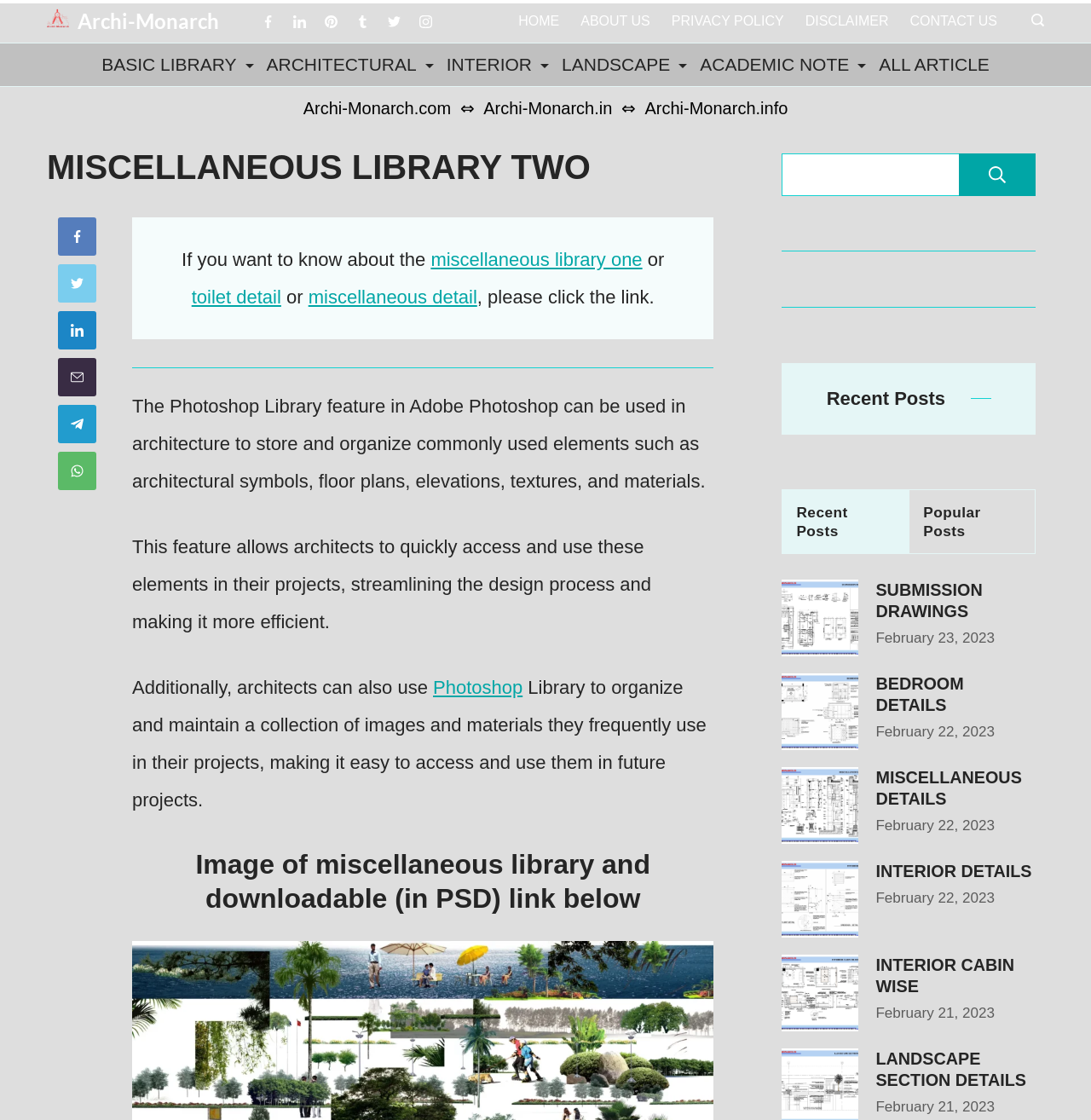How many social media links are there?
Look at the image and respond with a one-word or short phrase answer.

7